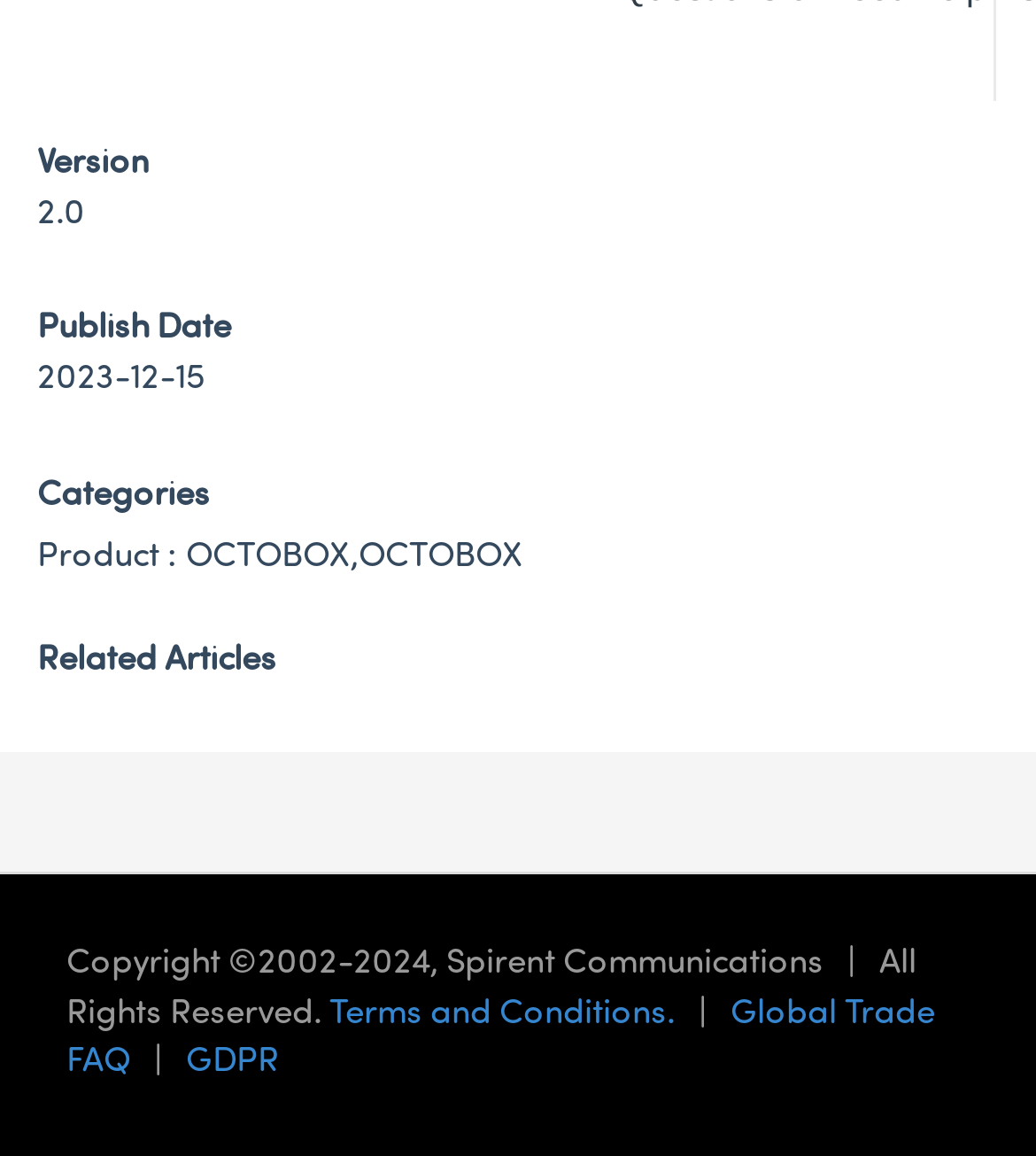What is the copyright year range of the website?
Look at the image and respond with a one-word or short-phrase answer.

2002-2024